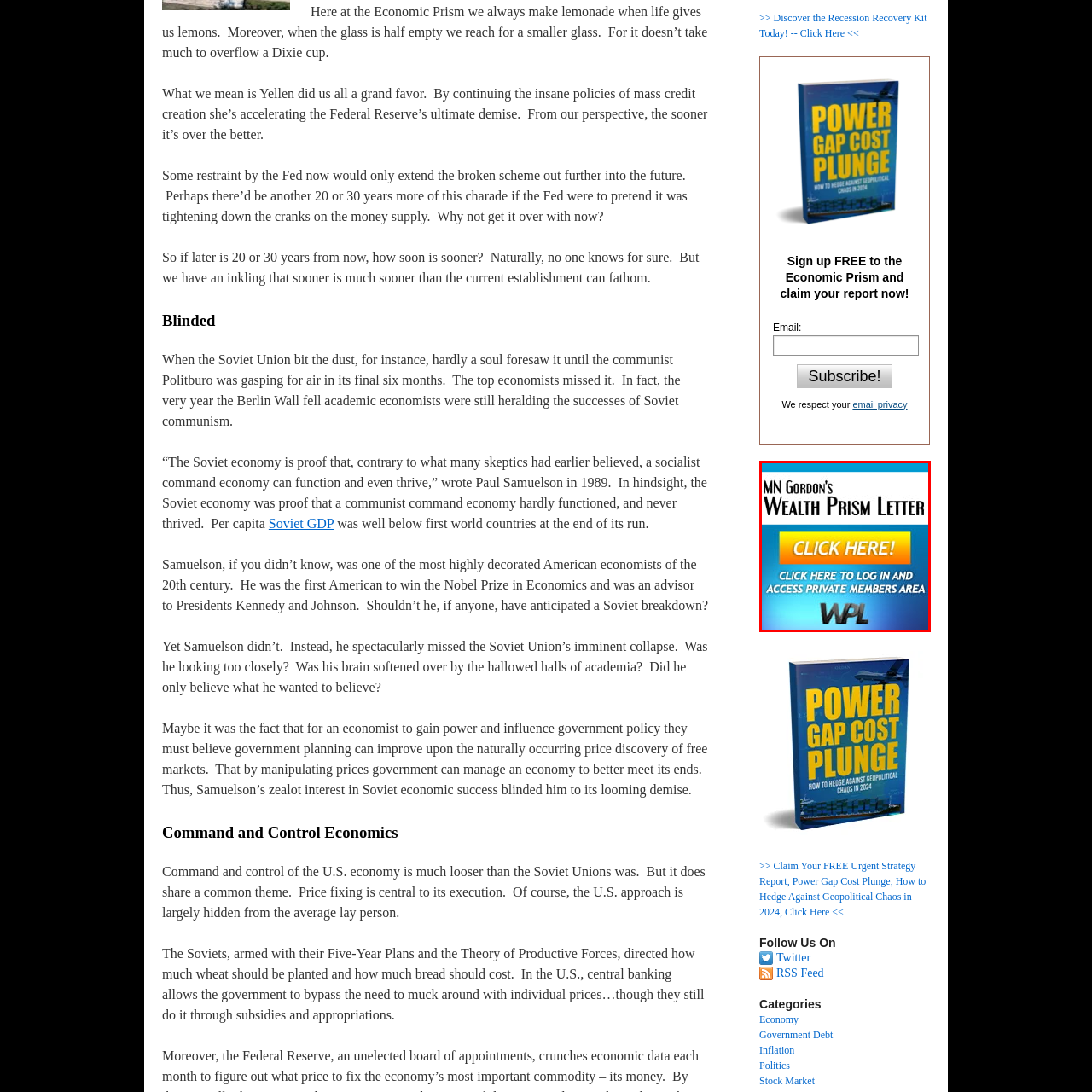What can users access after logging in?
Take a look at the image highlighted by the red bounding box and provide a detailed answer to the question.

According to the message below the clickable text, users can log in and access the private members area, which suggests that valuable insights and resources are available to subscribers.